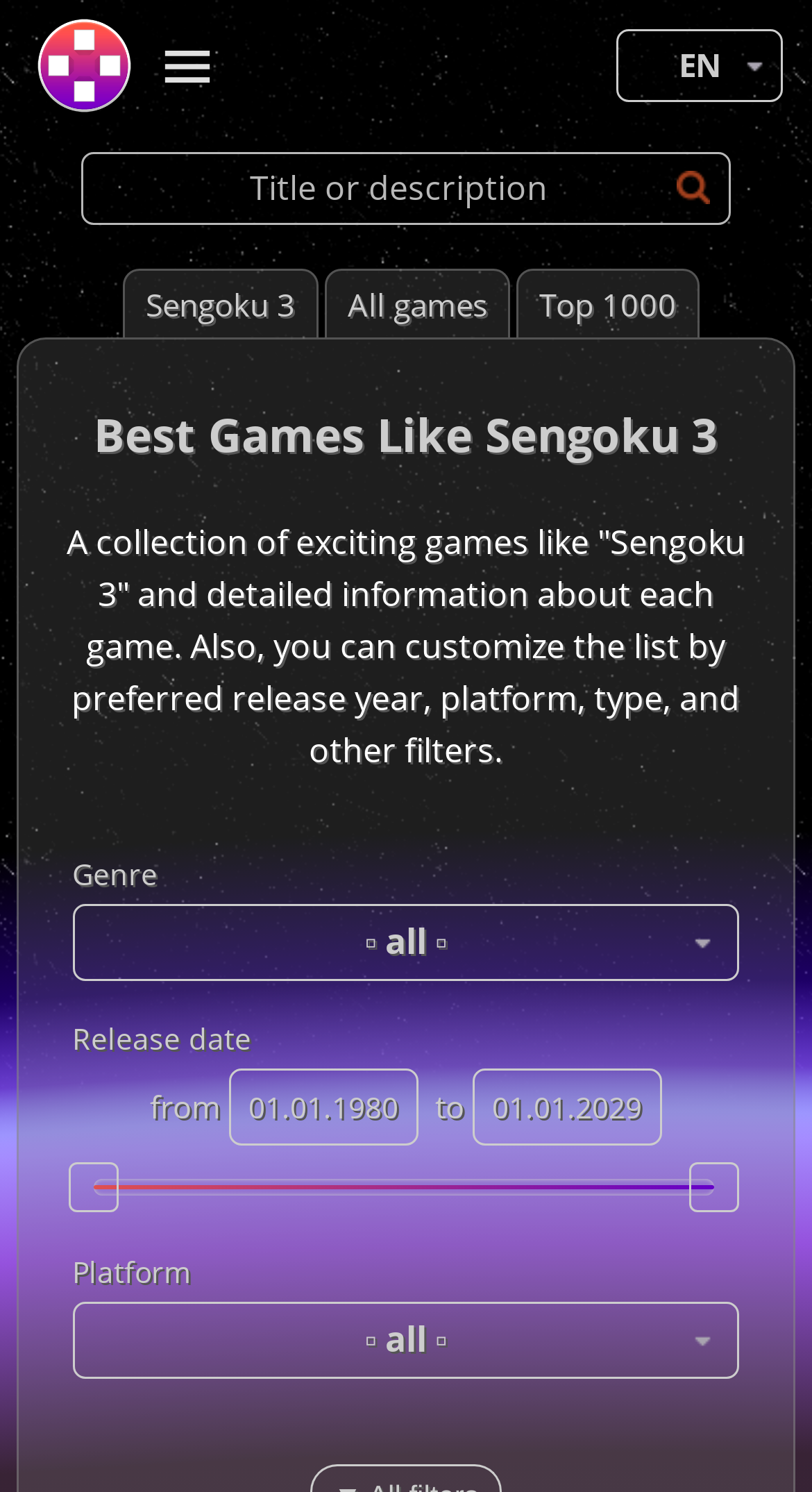Could you find the bounding box coordinates of the clickable area to complete this instruction: "view columns"?

None